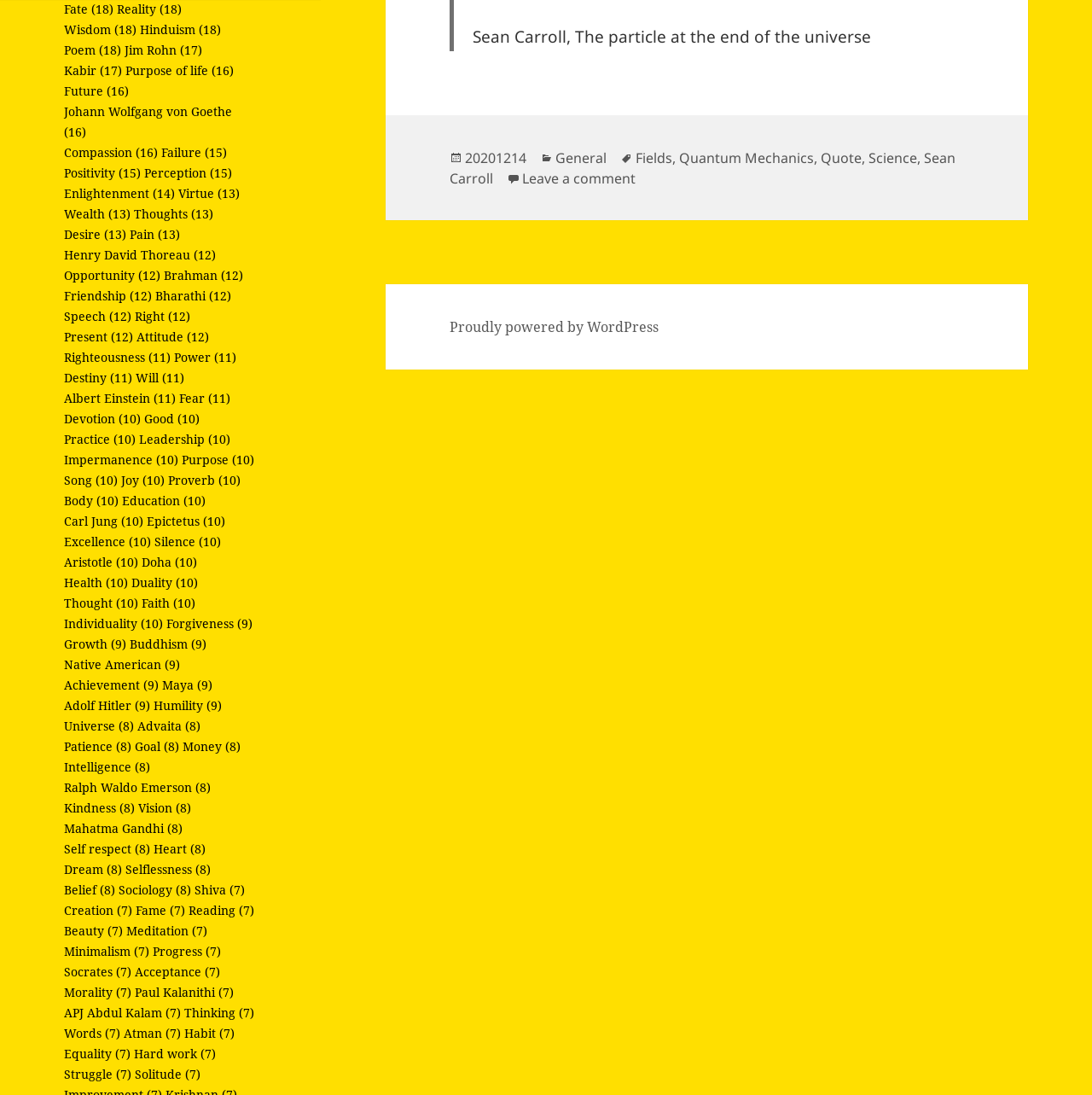Answer the question below in one word or phrase:
Is the link 'Reality' above or below the link 'Wisdom'?

above